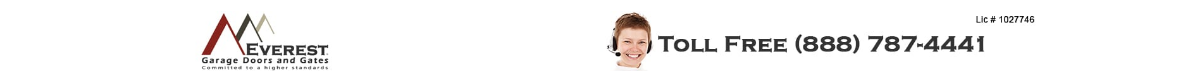Elaborate on the image by describing it in detail.

The image features the logo and branding of Everest Garage Doors and Gates, prominently displaying the company's commitment to high-quality service. The logo, situated on the left, includes a stylized mountain design that symbolizes reliability and strength. To the right, there is a smiling customer service representative wearing a headset, emphasizing the company's dedication to customer support. Below the representative, the toll-free number is highlighted as (888) 787-4441, making it easy for customers to reach out for assistance. Additionally, a licensing number (Lic # 1027746) is included, reinforcing the company's legitimacy and professional credentials in the industry.